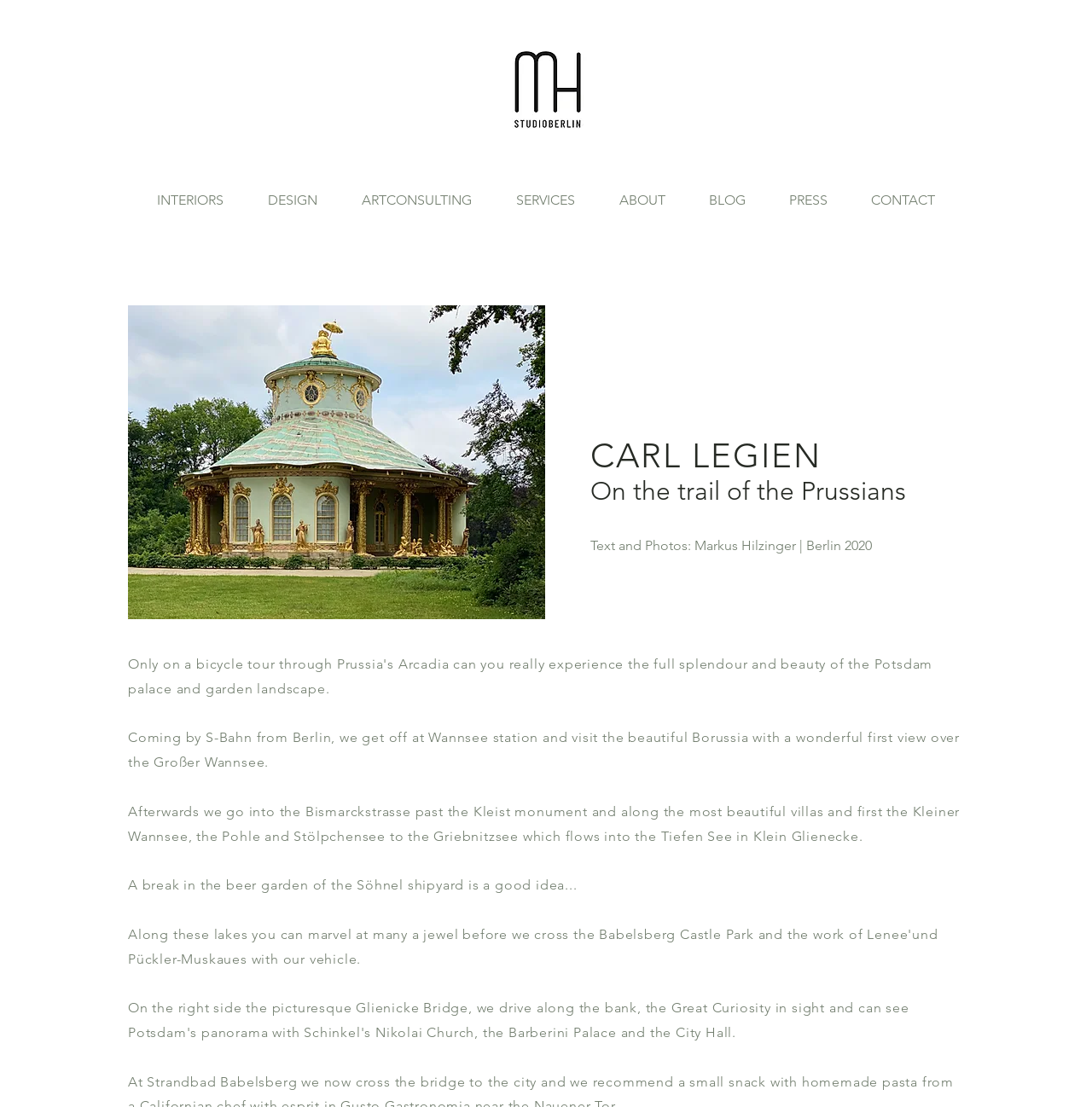Generate a comprehensive description of the webpage.

The webpage is about a bike tour in Potsdam, Germany, led by interior architect and designer Markus Hilzinger. At the top left corner, there is a logo image of Markus Hilzinger Studio Berlin. Below the logo, there is a navigation menu with links to different sections of the website, including INTERIORS, DESIGN, ARTCONSULTING, SERVICES, ABOUT, BLOG, PRESS, and CONTACT.

On the main content area, there is a large image of a scenic view, taking up about half of the screen. Above the image, there are three headings: "CARL LEGIEN", "On the trail of the Prussians", and a blank heading. Below the image, there is a text block with credits, "Text and Photos: Markus Hilzinger | Berlin 2020".

The main content of the webpage is a descriptive text about the bike tour, divided into three paragraphs. The first paragraph starts with "Coming by S-Bahn from Berlin, we get off at Wannsee station and visit the beautiful Borussia with a wonderful first view over the Großer Wannsee." The second paragraph describes the route of the tour, passing by the Kleist monument and villas, and ending at the Griebnitzsee. The third paragraph suggests taking a break in the beer garden of the Söhnel shipyard.